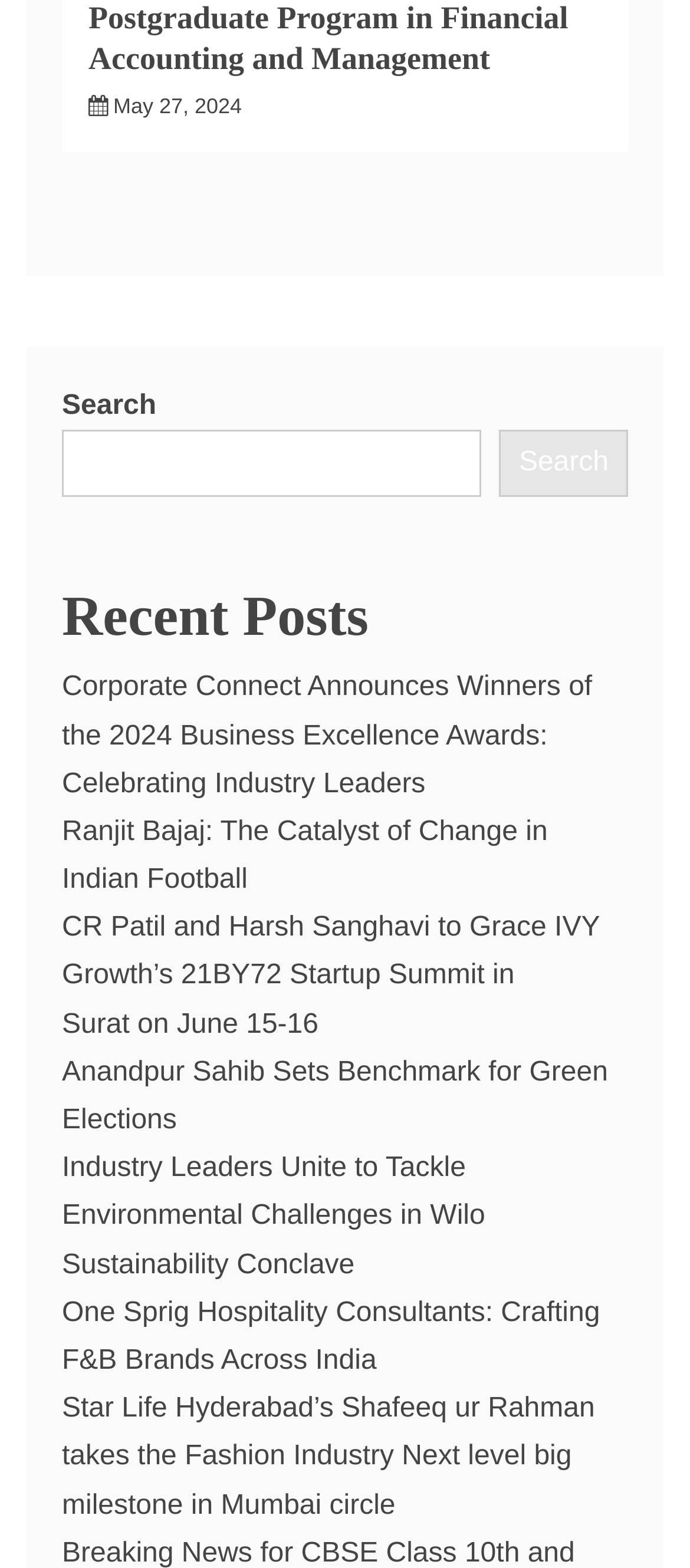How many links are under 'Recent Posts'?
Answer briefly with a single word or phrase based on the image.

6